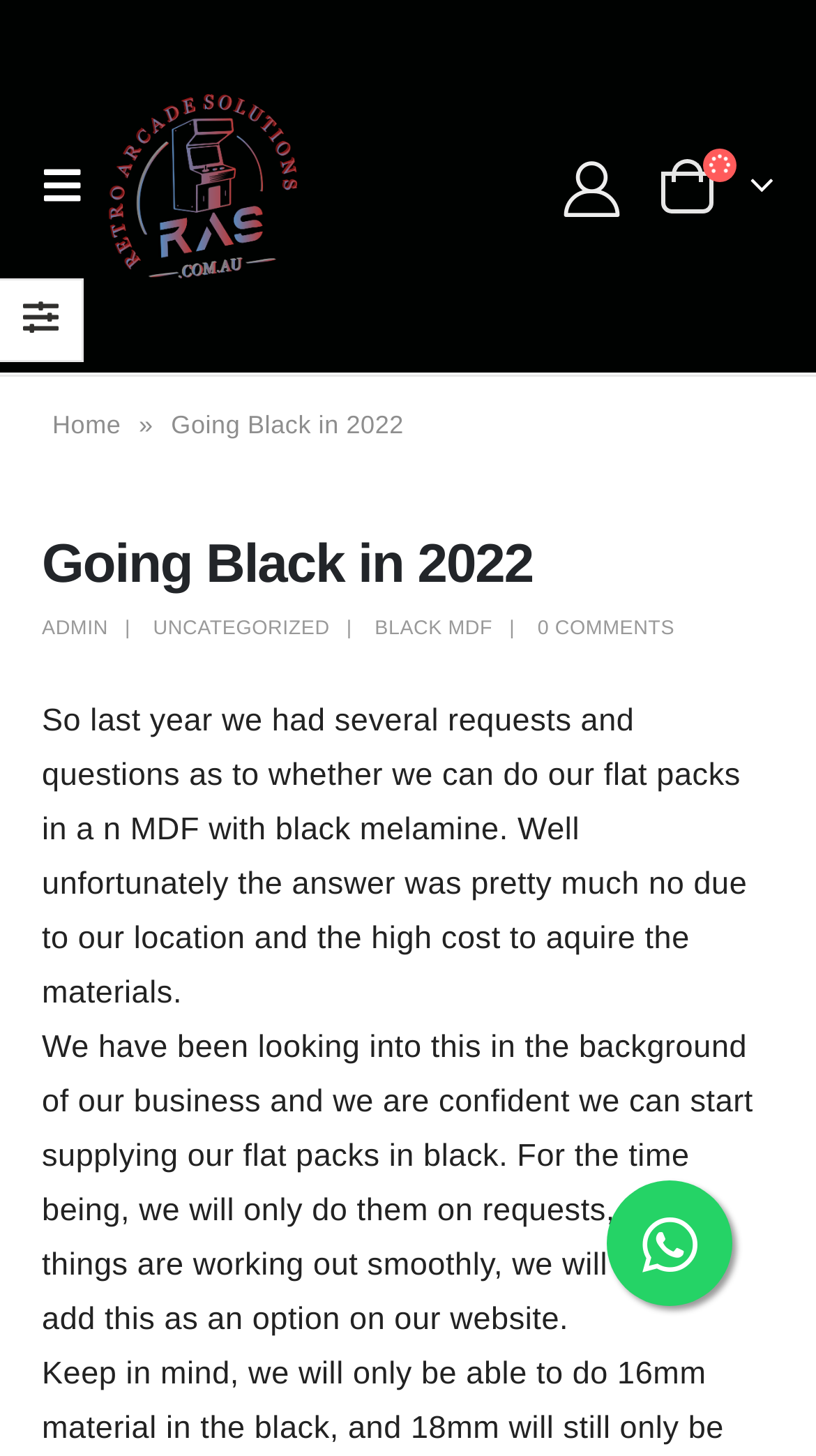Create a detailed summary of the webpage's content and design.

The webpage appears to be a blog post or article from Retro Arcade Solutions. At the top left, there is a logo of Retro Arcade Solutions, which is an image with a link to the website's homepage. Next to the logo, there is a navigation menu with links to "Home" and a right-facing arrow symbol.

Below the navigation menu, there is a heading that reads "Going Black in 2022". This heading is followed by a series of links to categories, including "ADMIN", "UNCATEGORIZED", "BLACK MDF", and "0 COMMENTS". 

The main content of the webpage is a two-paragraph article. The first paragraph explains that the company had received requests to provide flat packs in MDF with black melamine, but unfortunately, they were unable to do so due to location and material costs. The second paragraph announces that the company has been working on making this option available and will start supplying black flat packs upon request, with plans to add it as an option on their website in the future.

At the top right, there is a social media link represented by a Facebook icon. At the bottom right, there is another social media link represented by a Twitter icon.